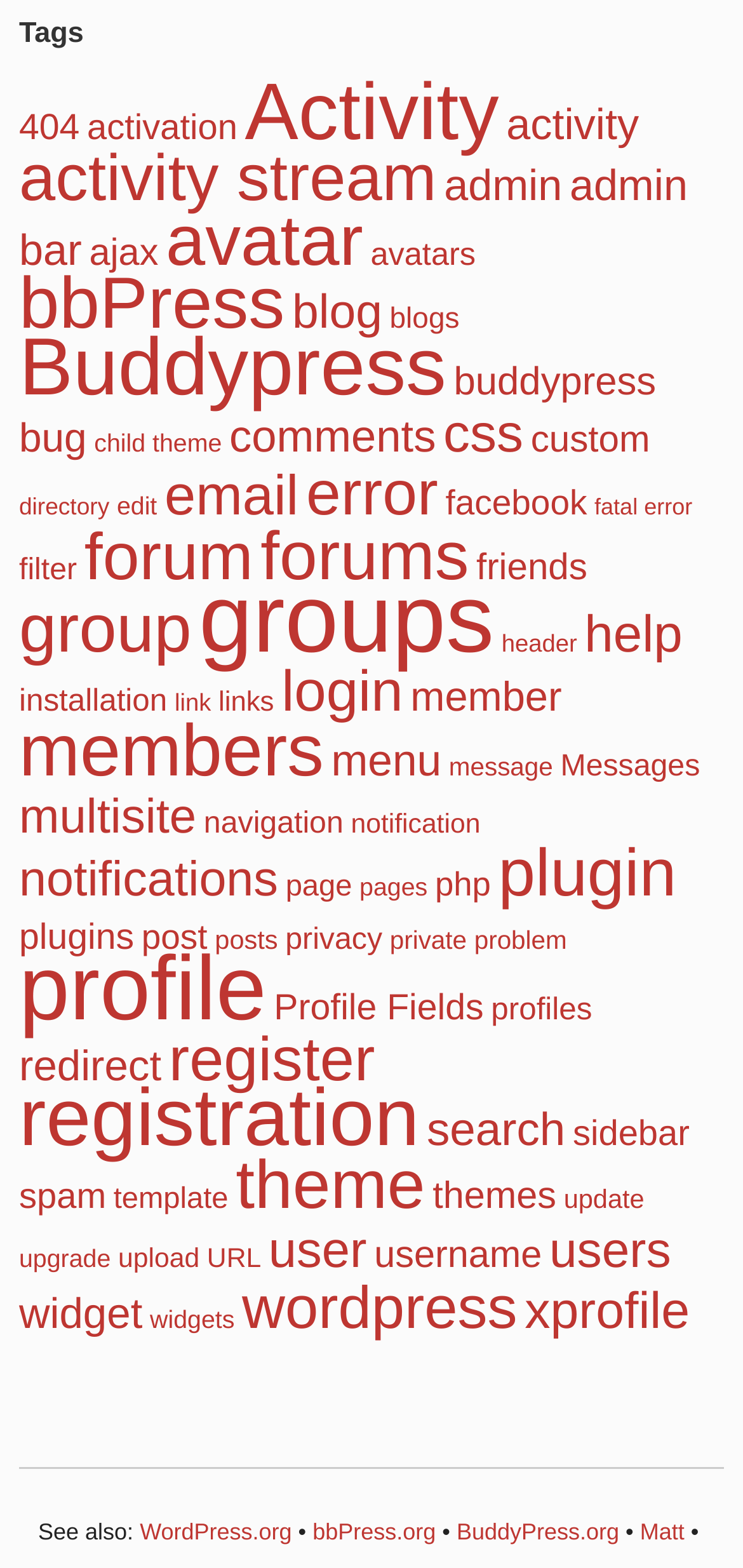Answer succinctly with a single word or phrase:
How many tags are available?

206